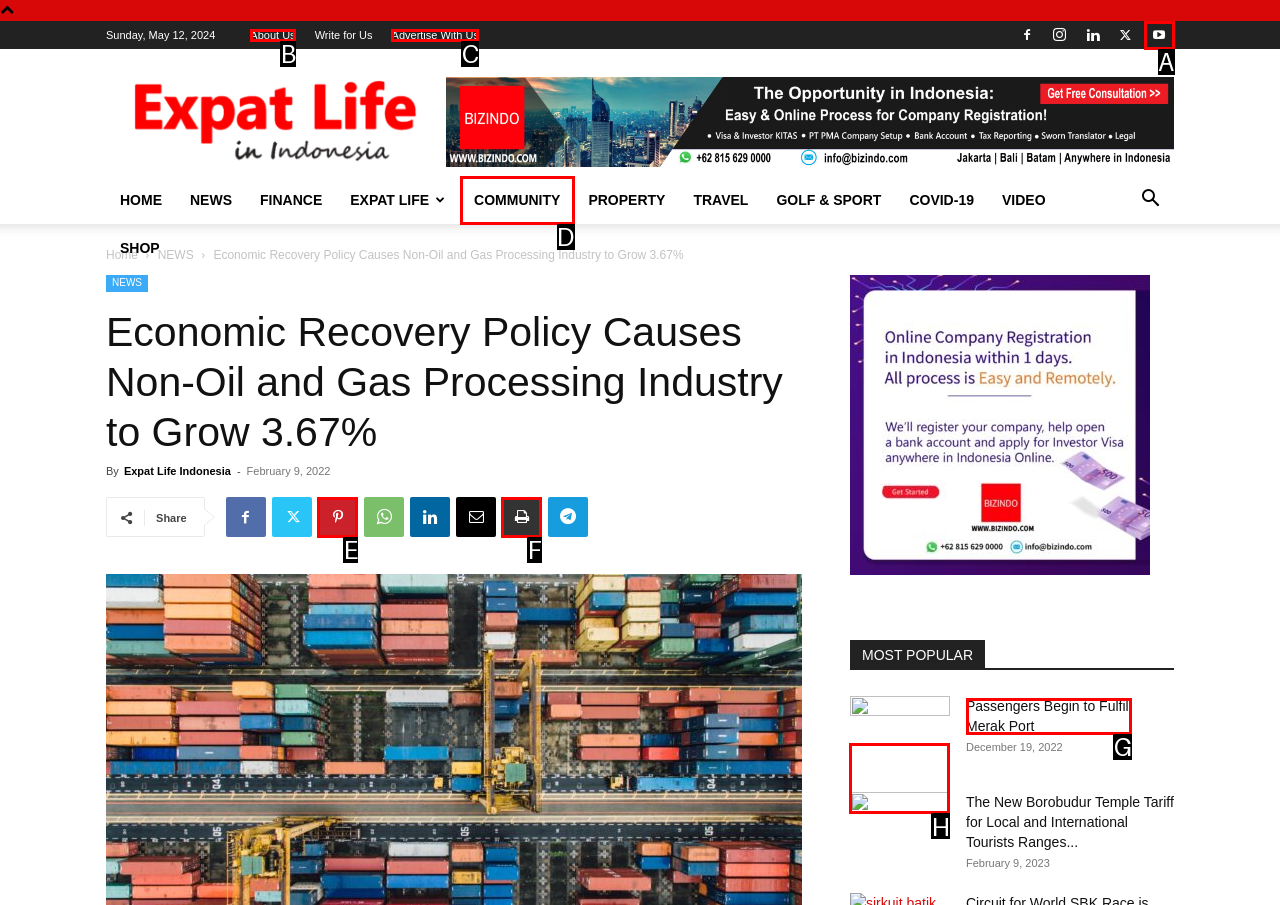Which lettered option should be clicked to achieve the task: View the 'Passengers Begin to Fulfill Merak Port' news? Choose from the given choices.

H